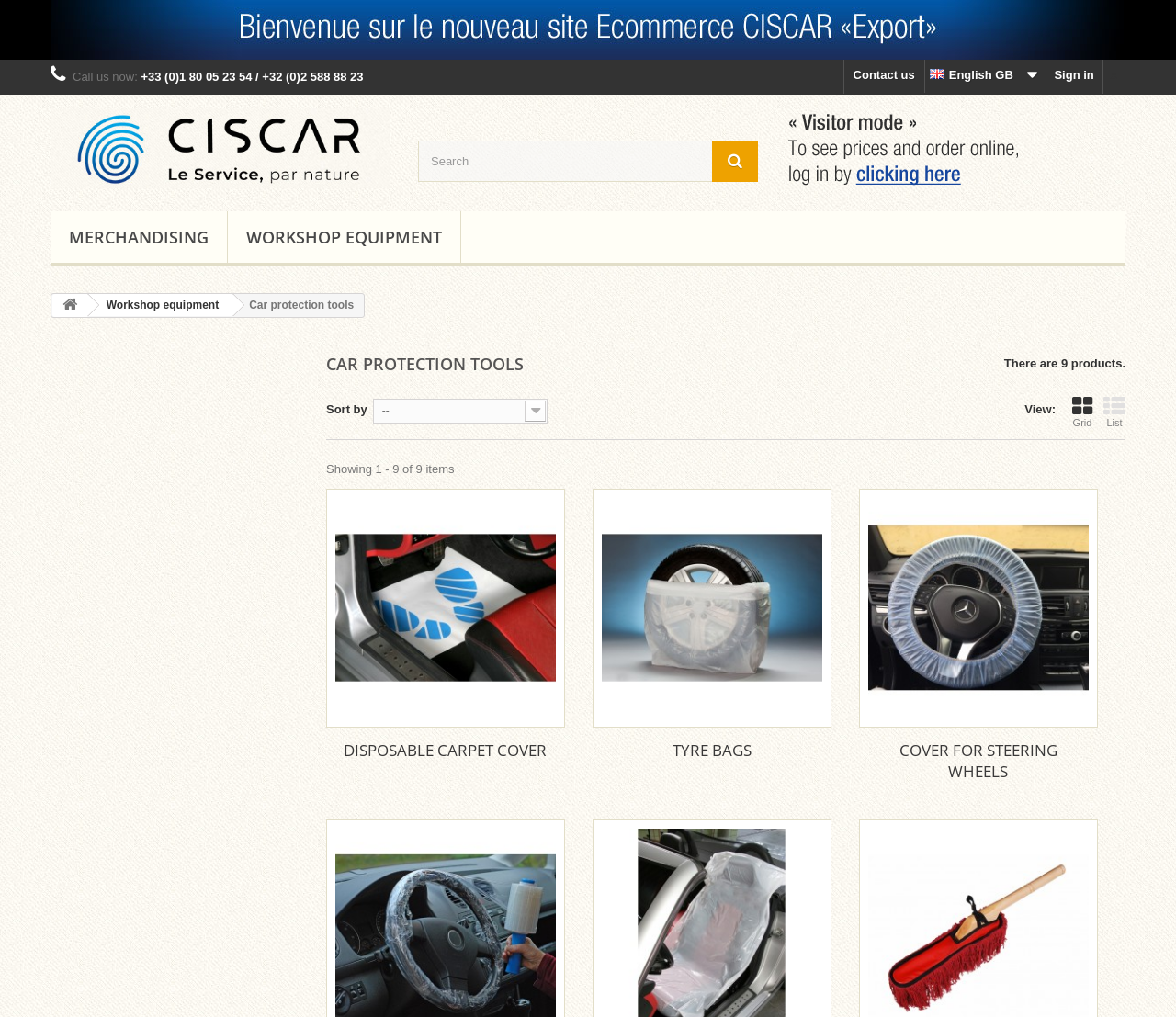Identify the webpage's primary heading and generate its text.

CAR PROTECTION TOOLS 
There are 9 products.